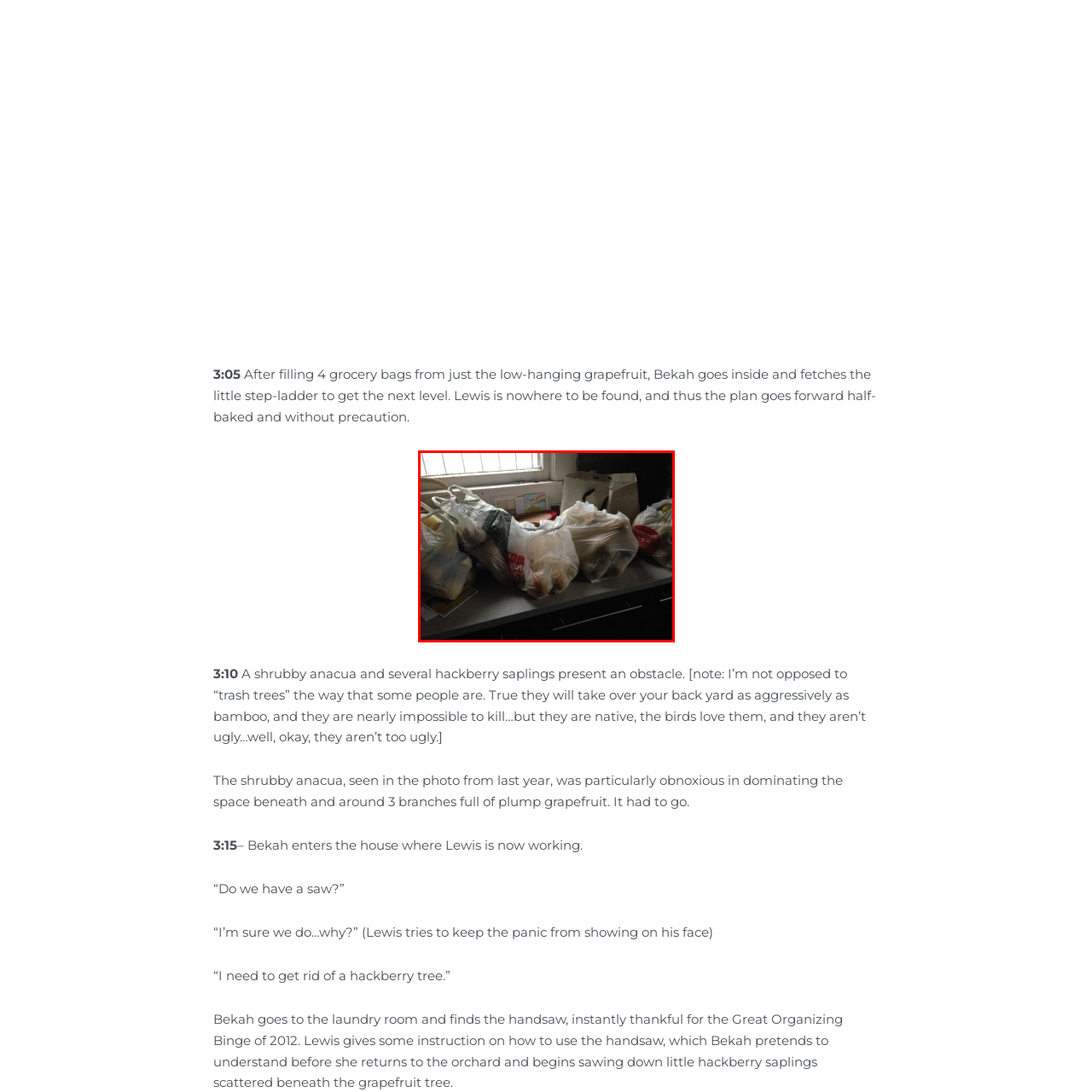Examine the portion within the green circle, What is likely to happen next in the scene? 
Reply succinctly with a single word or phrase.

preparing a meal or organizing groceries